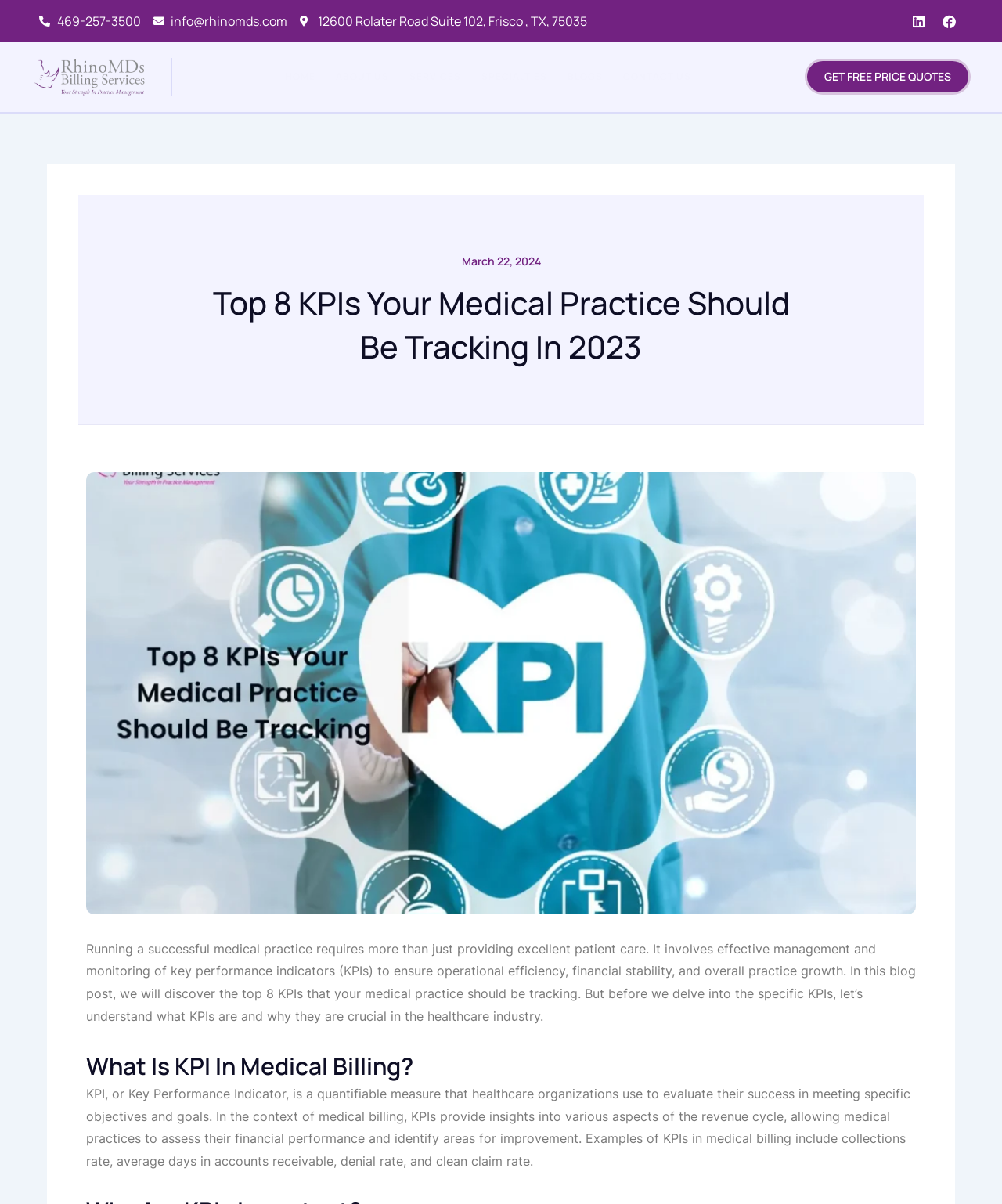Please find the bounding box for the UI element described by: "About Us".

[0.322, 0.028, 0.396, 0.1]